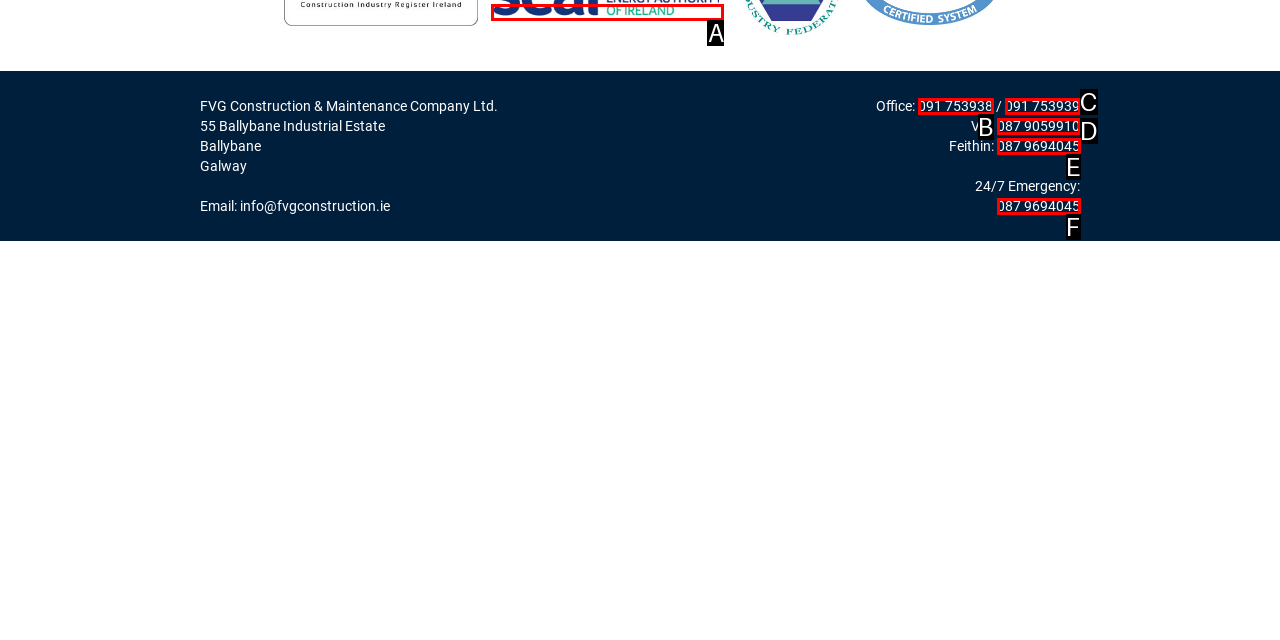Choose the UI element that best aligns with the description: 087 9694045
Respond with the letter of the chosen option directly.

E